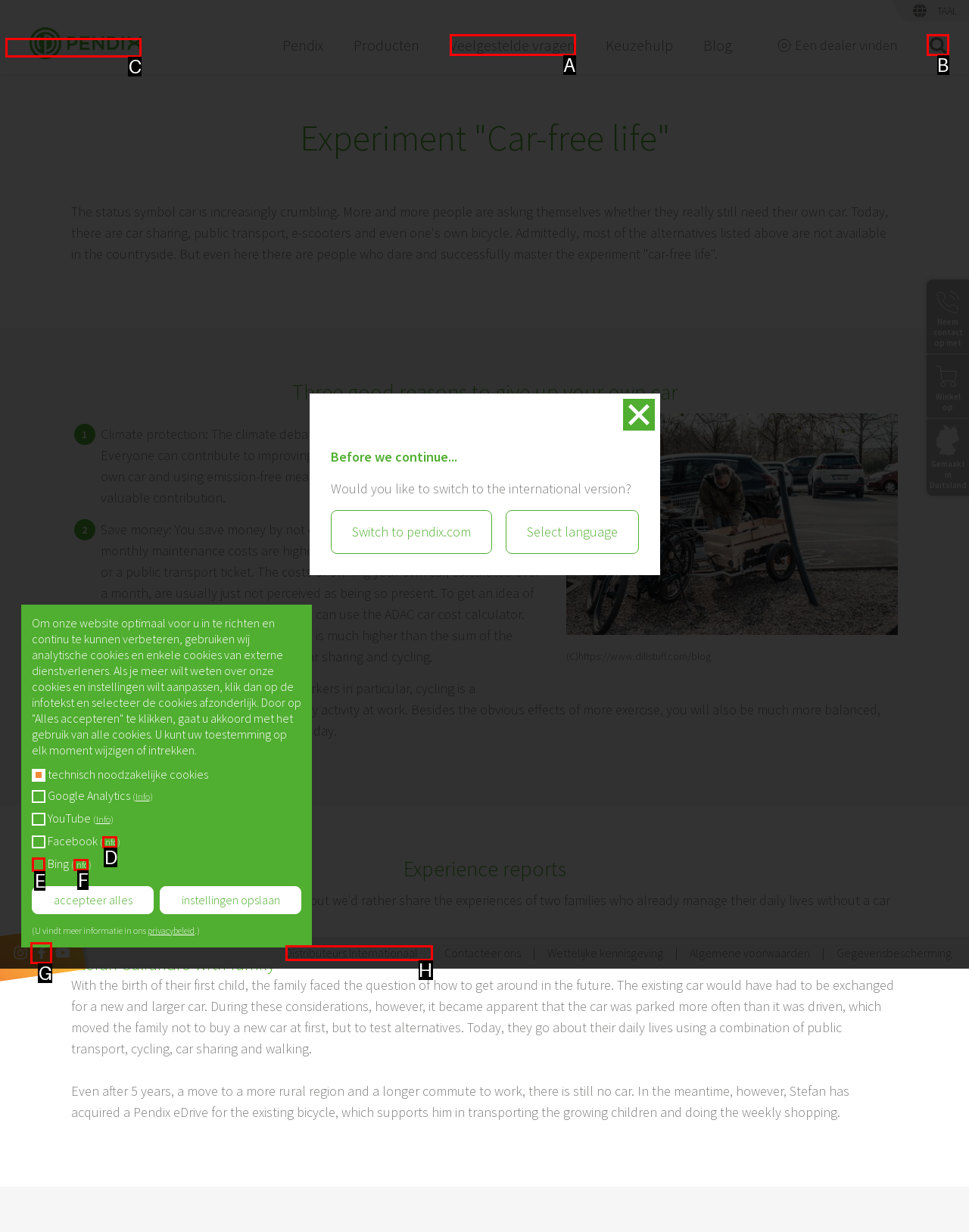Tell me which option I should click to complete the following task: Open the search function
Answer with the option's letter from the given choices directly.

B